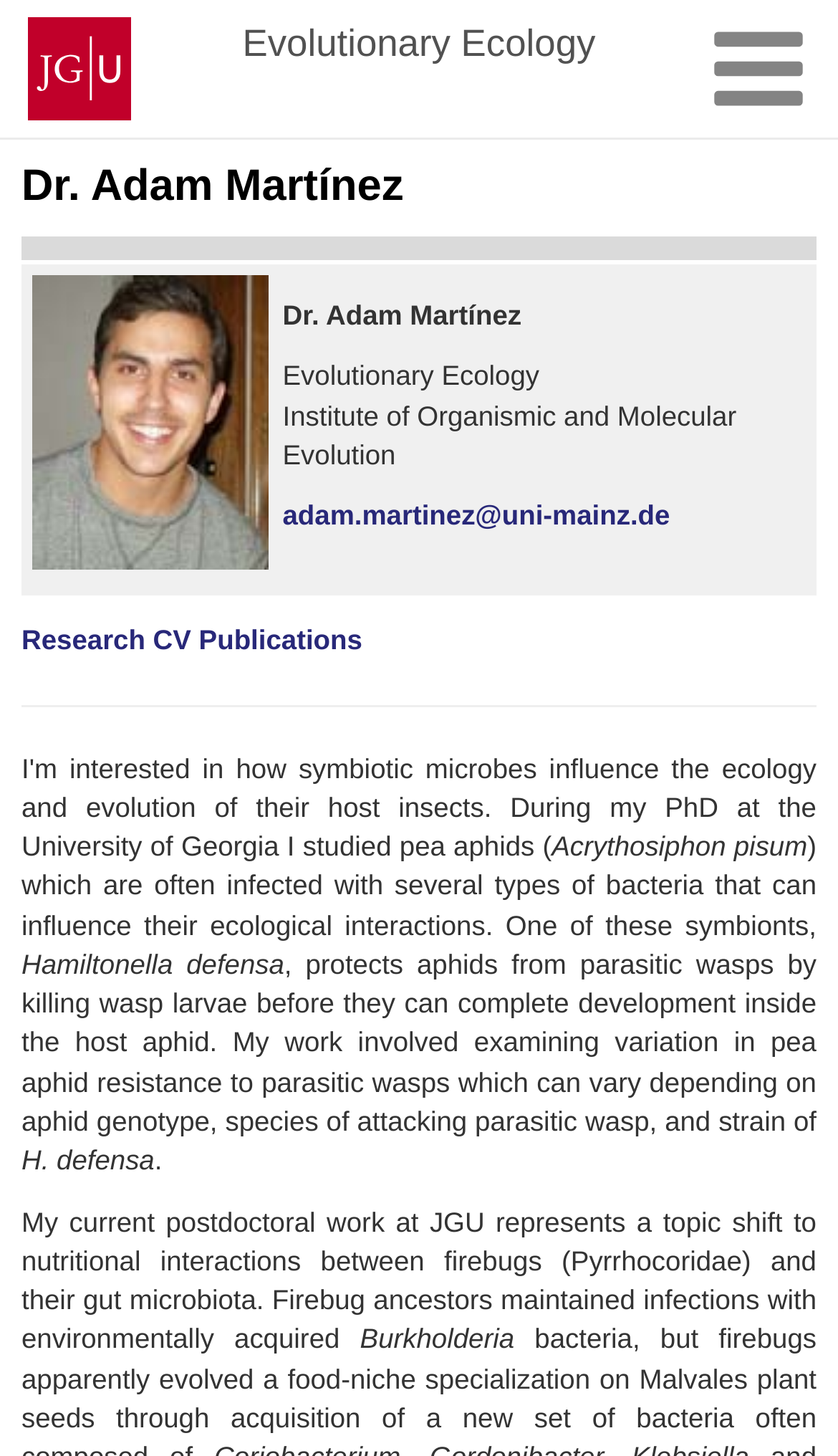What is the name of the bacterium that protects aphids from parasitic wasps?
Carefully analyze the image and provide a thorough answer to the question.

The name of the bacterium that protects aphids from parasitic wasps can be found in the StaticText element on the webpage, which mentions 'Hamiltonella defensa' as the symbiont that protects aphids from parasitic wasps.